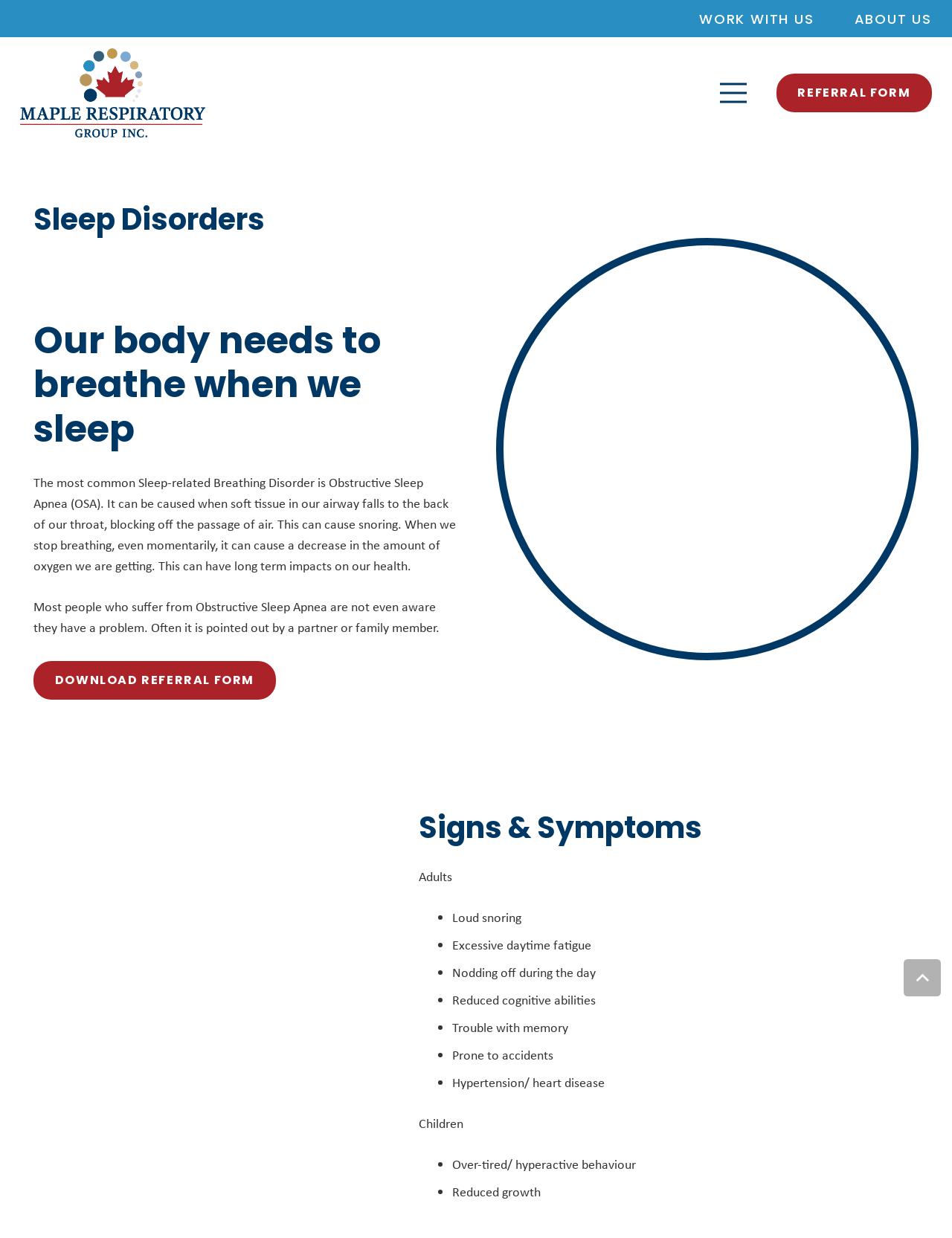Describe all significant elements and features of the webpage.

This webpage is about sleep-related breathing disorders, specifically focusing on Obstructive Sleep Apnea (OSA). At the top of the page, there are several links, including "WORK WITH US", "ABOUT US", and "REFERRAL FORM", which are positioned horizontally across the page. Below these links, there is a heading "Sleep Disorders" followed by a link with the same text. 

The main content of the page starts with a heading "Our body needs to breathe when we sleep" and a paragraph of text explaining what OSA is and its effects on health. This is followed by another paragraph discussing how people with OSA are often unaware of their condition. 

There is a link to "DOWNLOAD REFERRAL FORM" below the paragraphs. The next section is headed "Signs & Symptoms" and is divided into two parts: "Adults" and "Children". Each part lists several symptoms, including loud snoring, excessive daytime fatigue, and trouble with memory, using bullet points. 

At the bottom of the page, there is a button "Back to top" that allows users to quickly navigate back to the top of the page. There is also a small image at the top-left corner of the page, but its content is not specified.